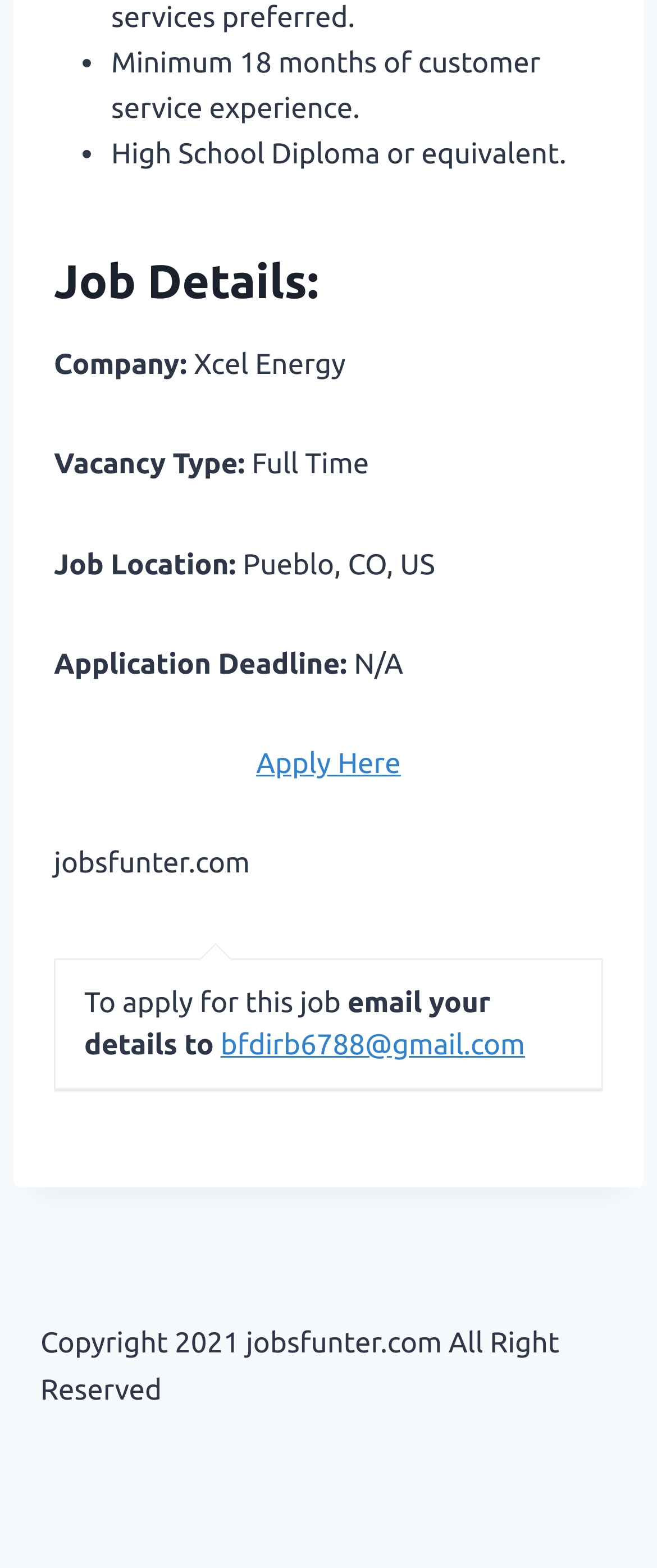Provide a one-word or short-phrase answer to the question:
What is the application deadline for the job?

N/A